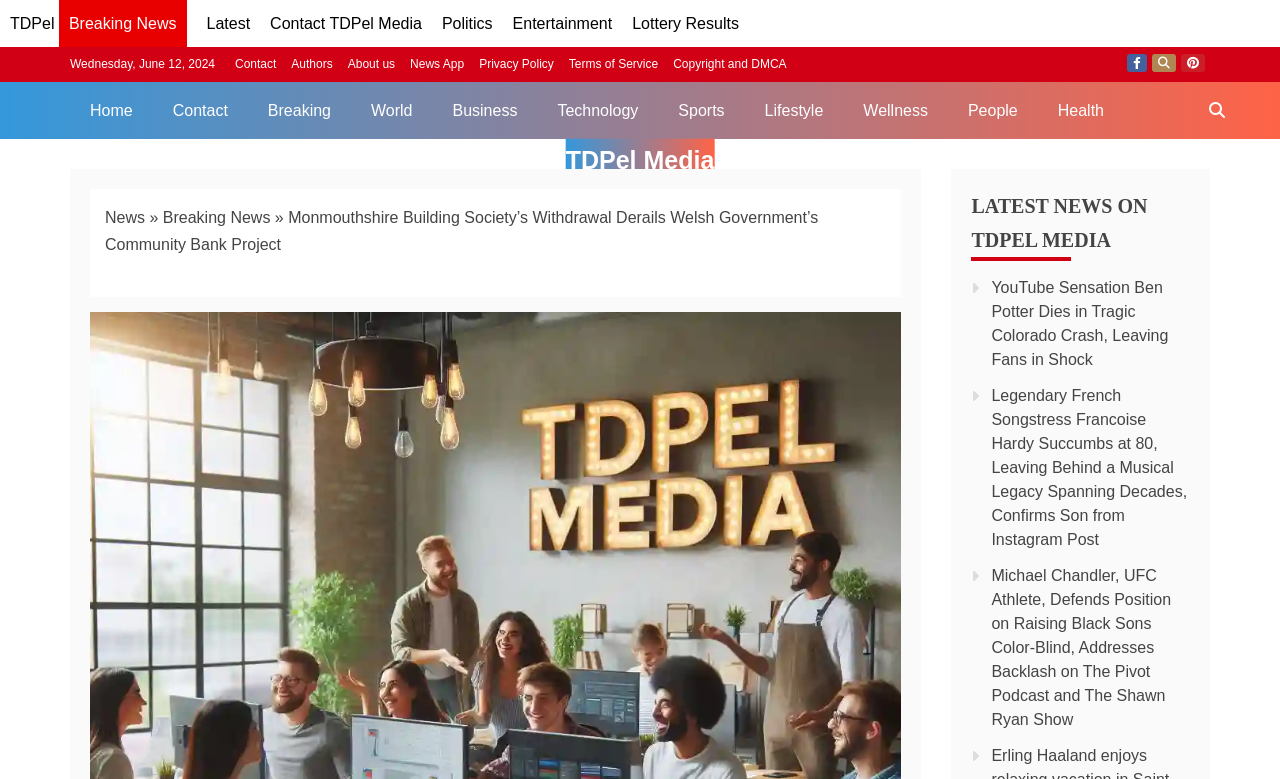Bounding box coordinates are to be given in the format (top-left x, top-left y, bottom-right x, bottom-right y). All values must be floating point numbers between 0 and 1. Provide the bounding box coordinate for the UI element described as: TDPel

[0.008, 0.019, 0.043, 0.041]